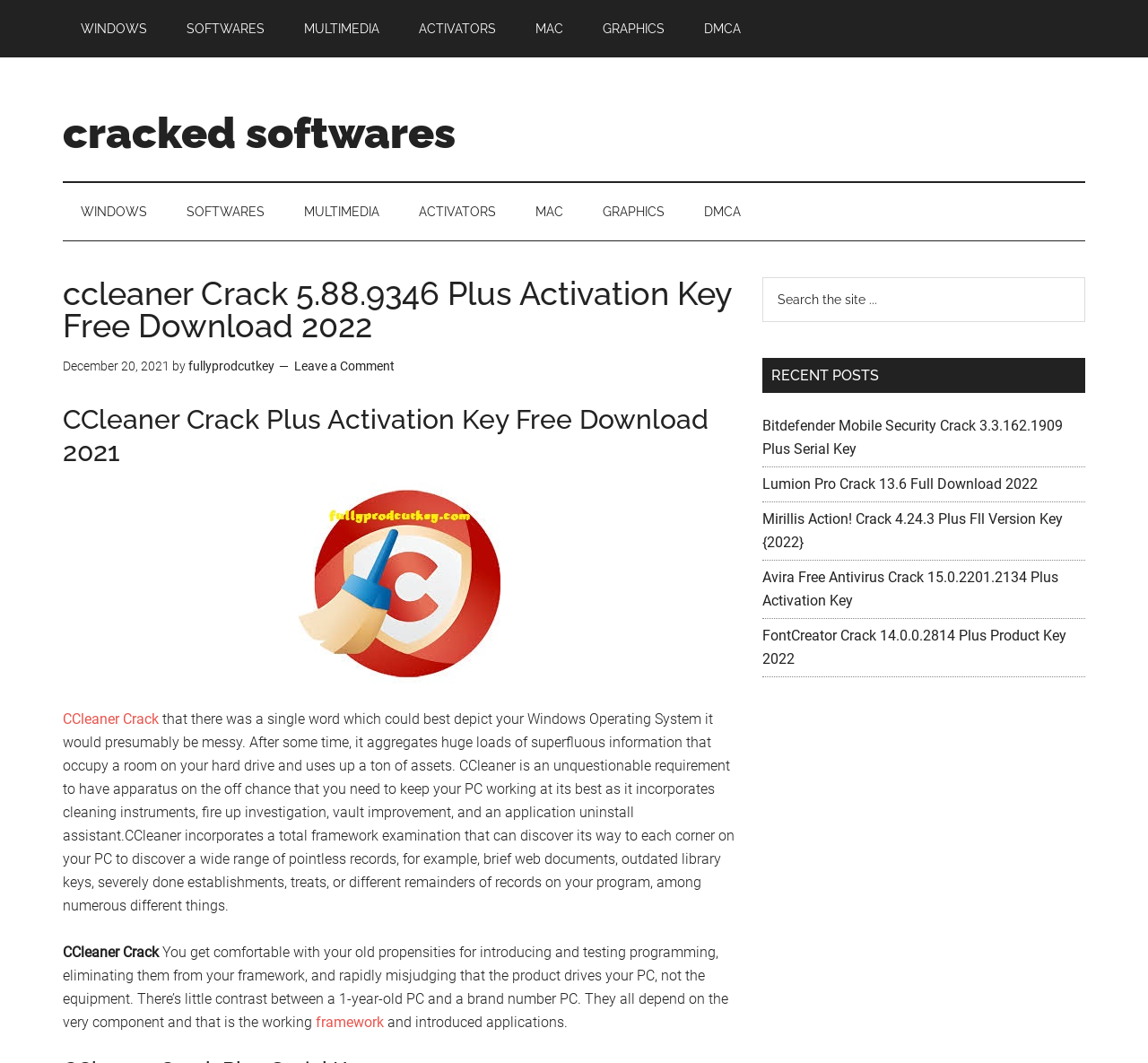Determine the bounding box coordinates for the clickable element required to fulfill the instruction: "Go to previous post". Provide the coordinates as four float numbers between 0 and 1, i.e., [left, top, right, bottom].

None